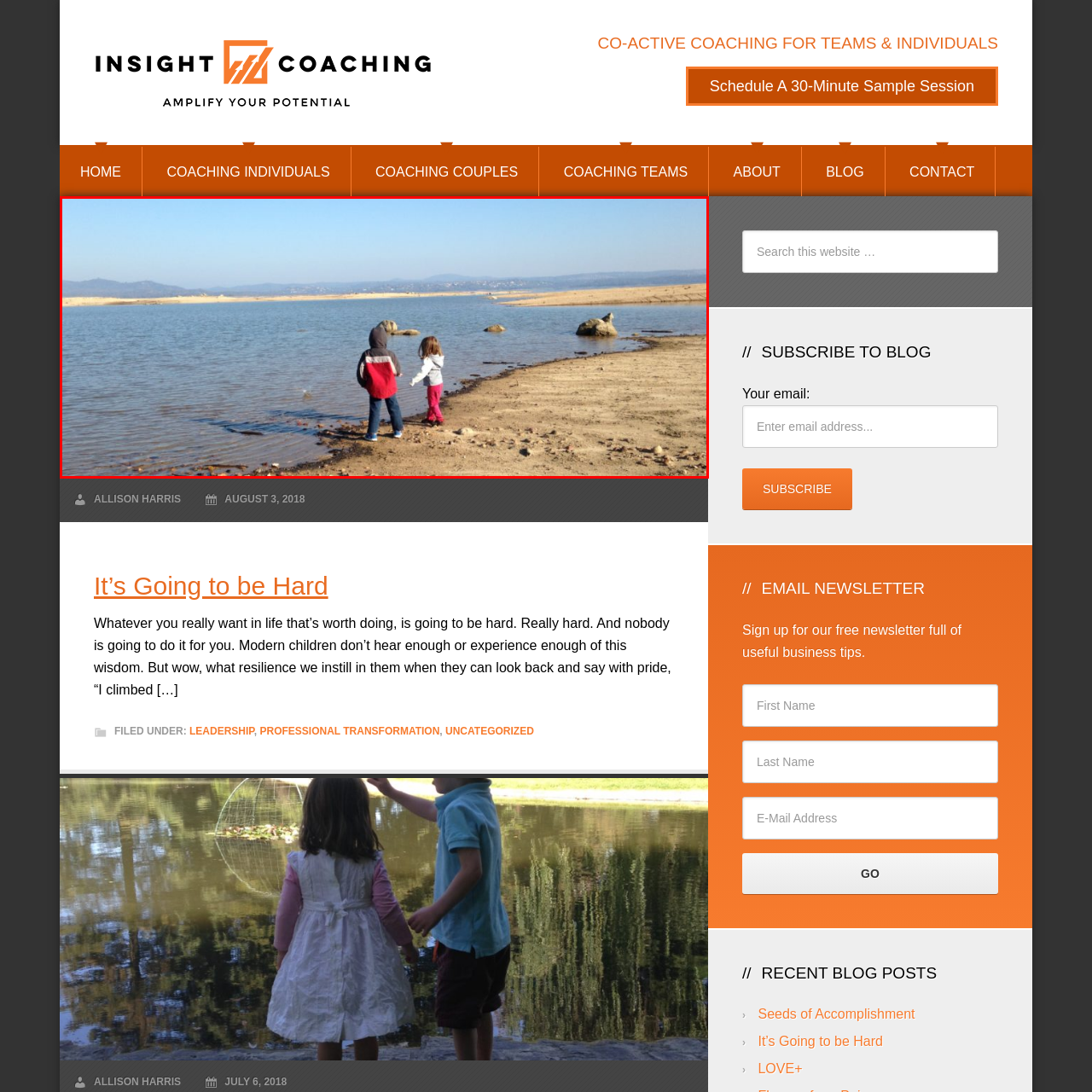View the image inside the red-bordered box and answer the given question using a single word or phrase:
What is the weather condition depicted in the image?

Clear